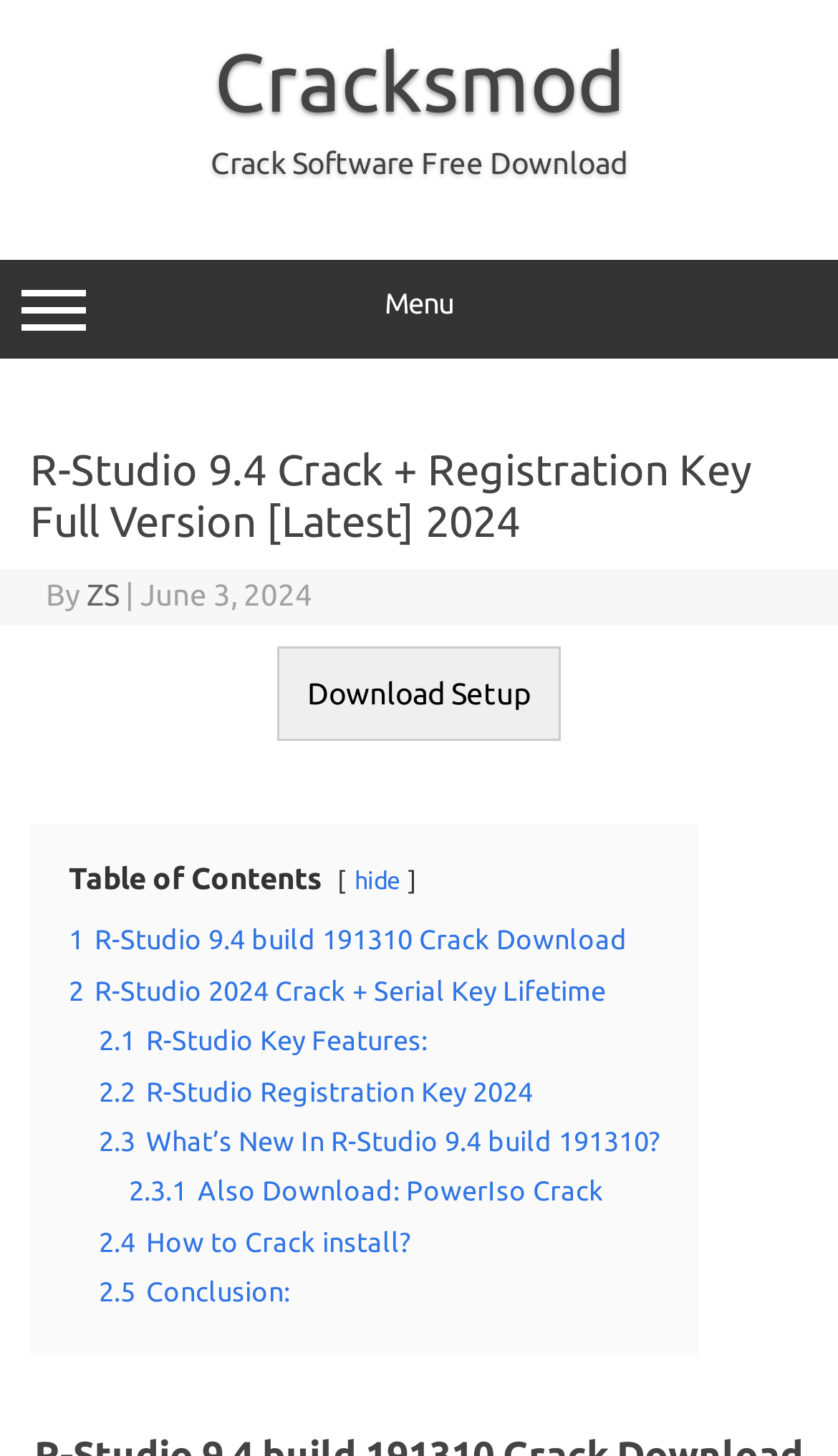Give the bounding box coordinates for the element described by: "2.5 Conclusion:".

[0.118, 0.877, 0.346, 0.897]